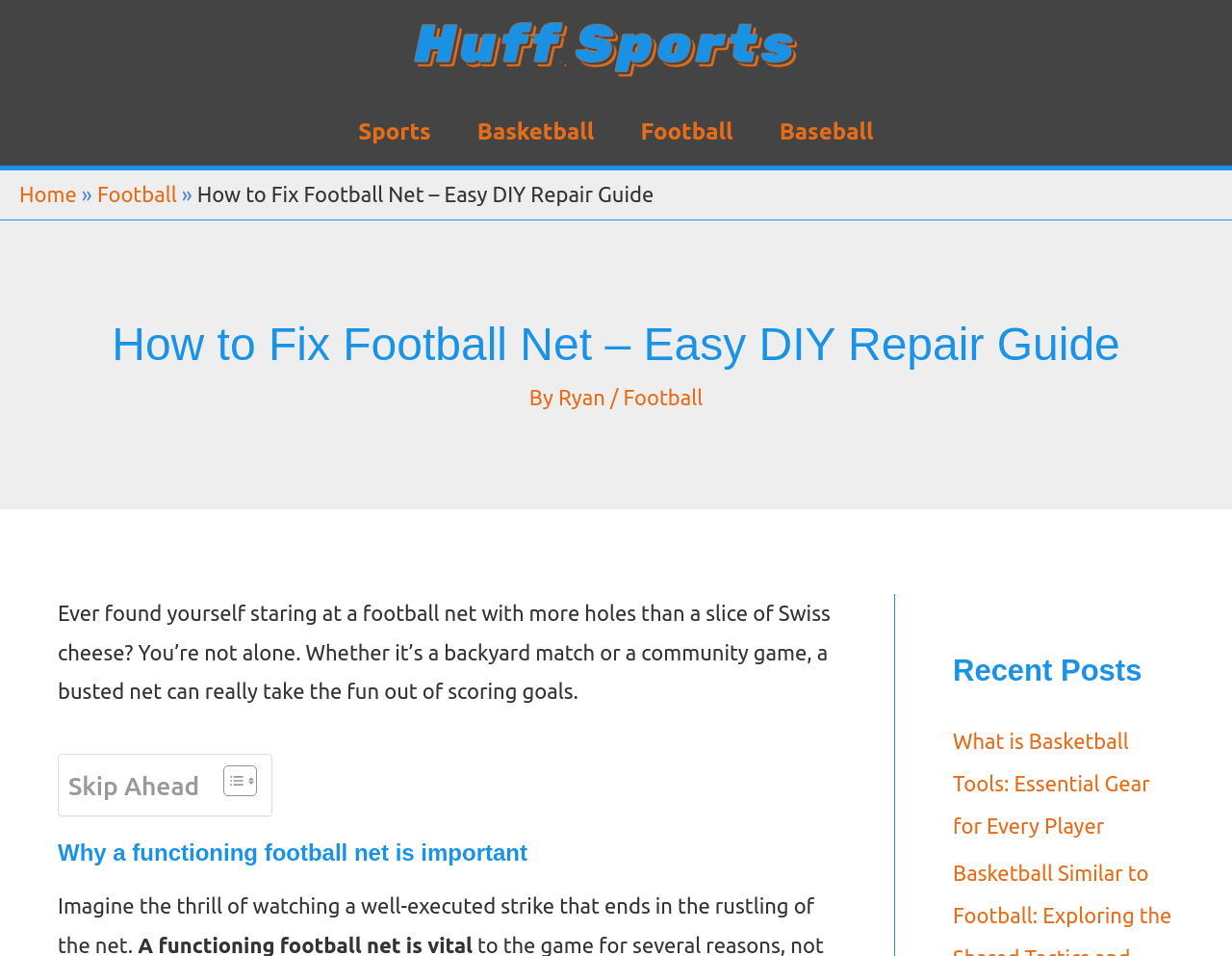Find the bounding box coordinates of the clickable area that will achieve the following instruction: "Toggle the table of content".

[0.17, 0.8, 0.205, 0.834]